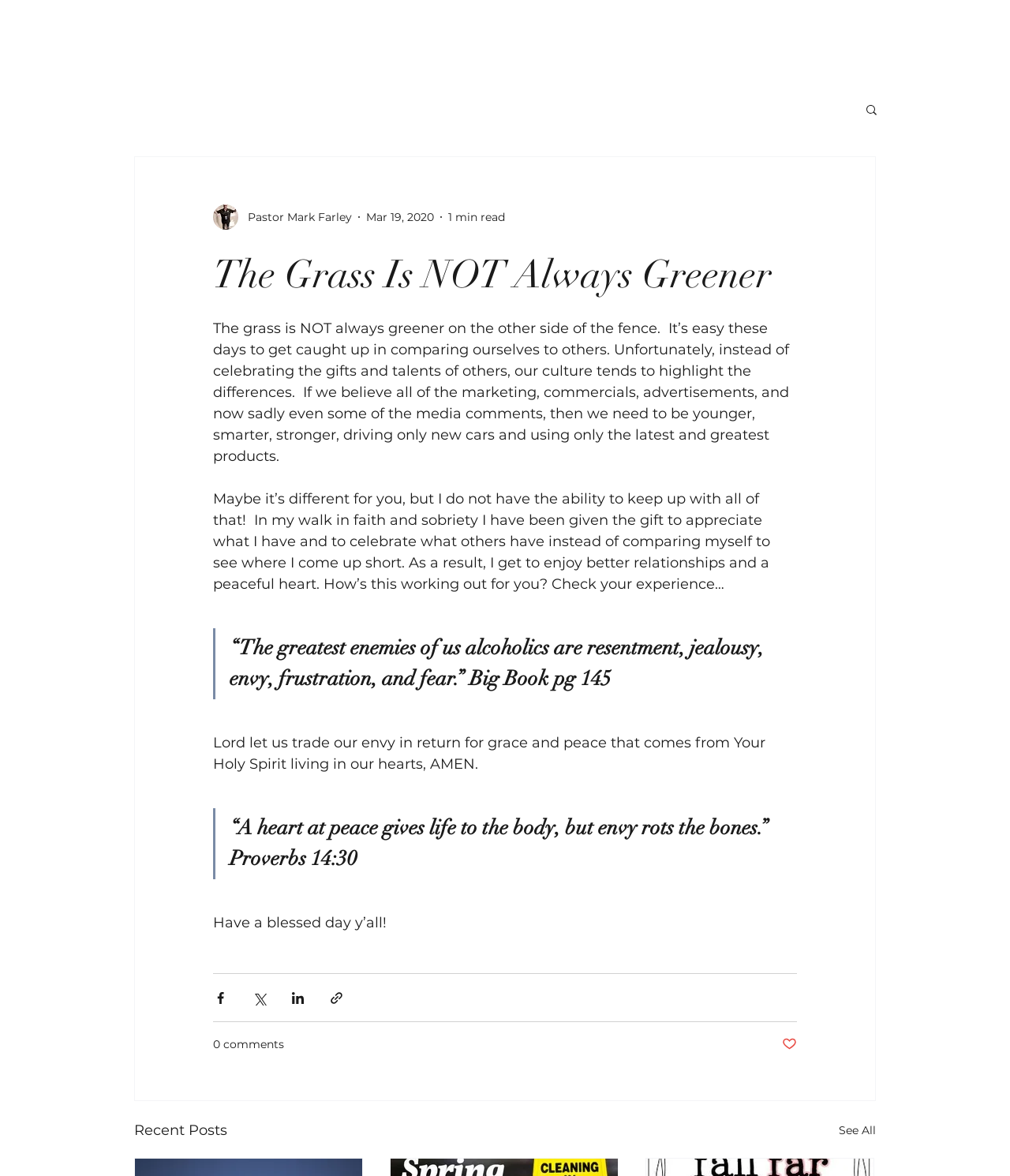Please answer the following question using a single word or phrase: 
What is the name of the pastor?

Pastor Mark Farley